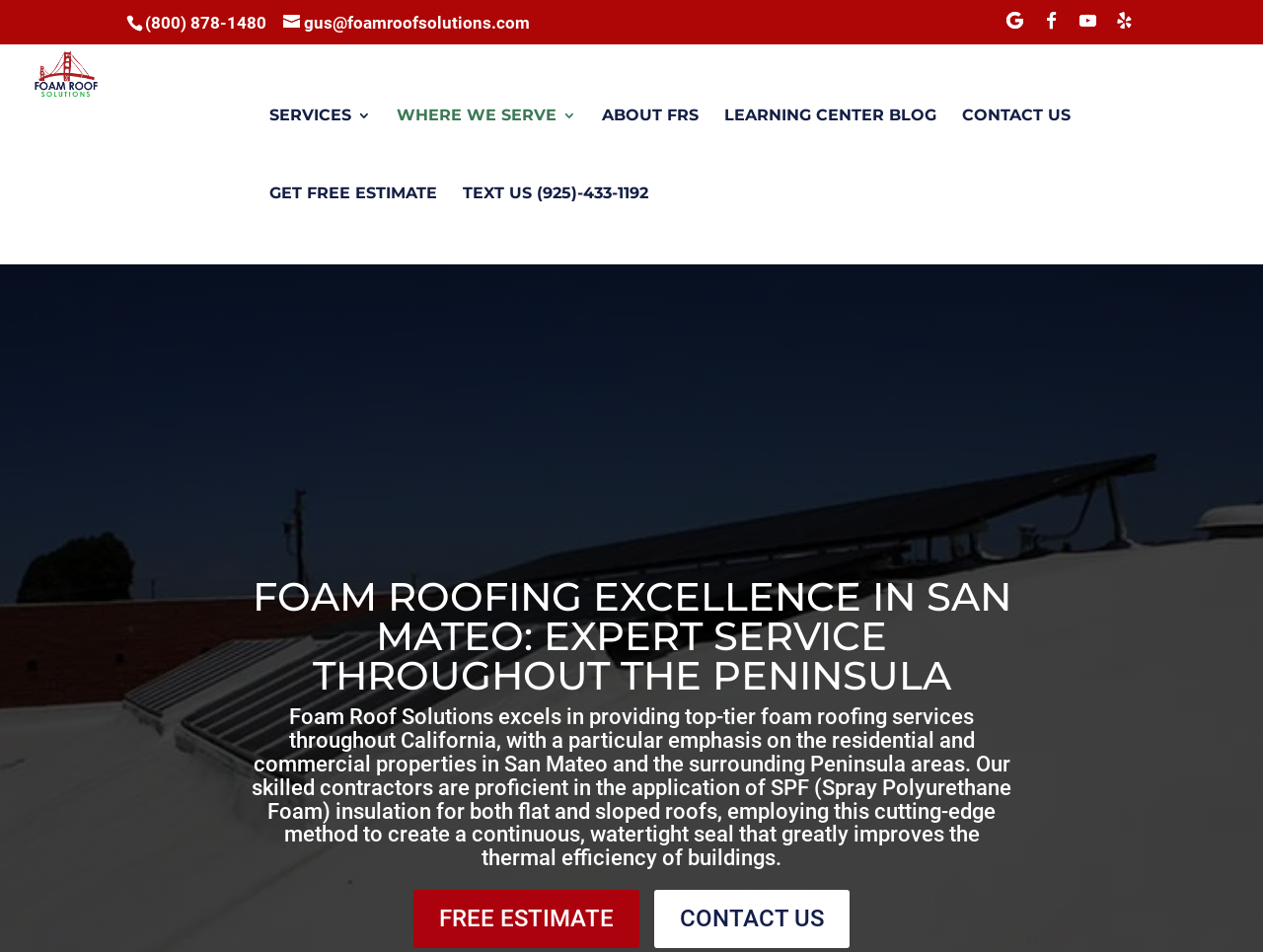Specify the bounding box coordinates of the area that needs to be clicked to achieve the following instruction: "Learn about services".

[0.213, 0.113, 0.294, 0.195]